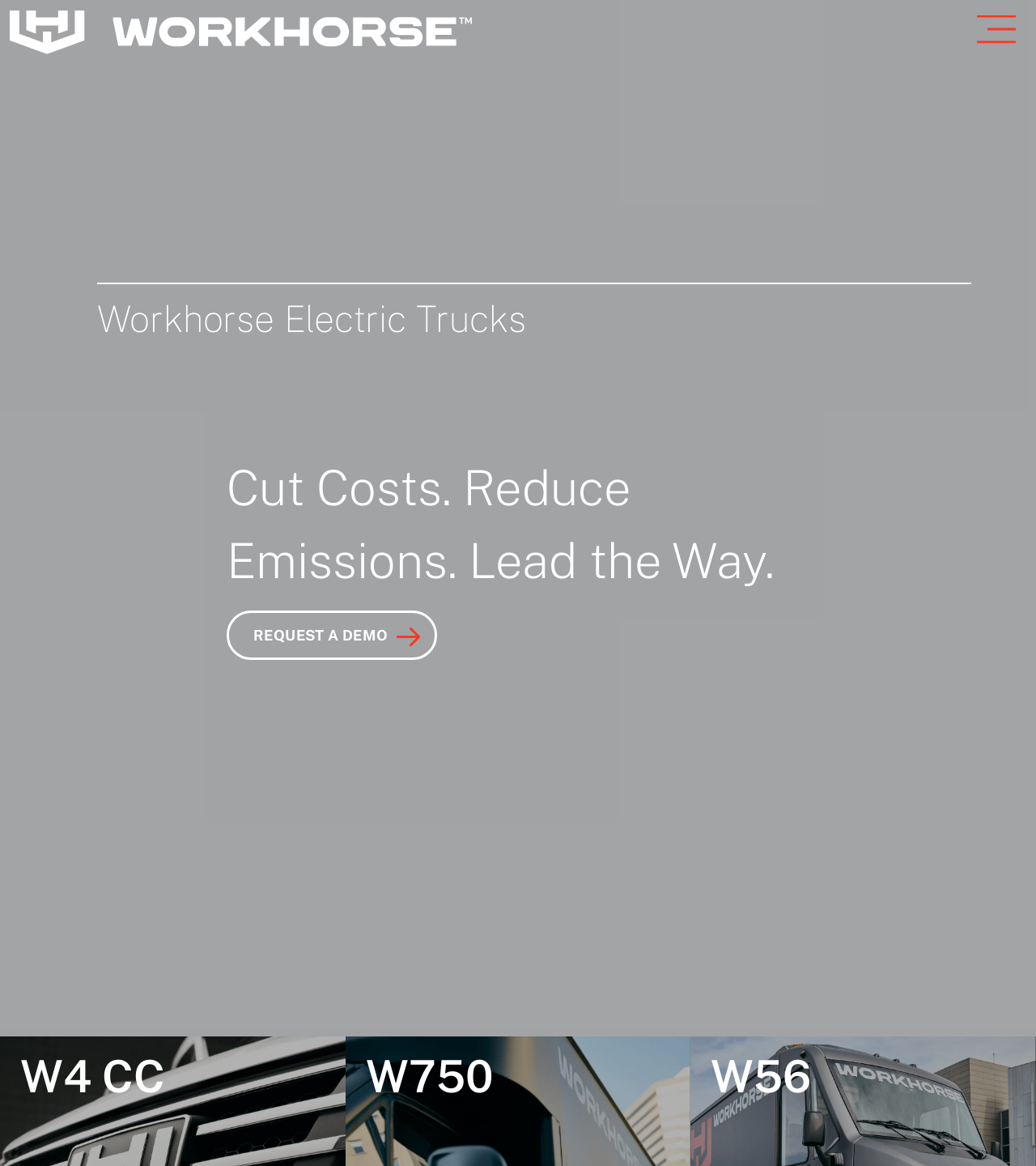What is the logo of the company?
Please provide a single word or phrase as your answer based on the screenshot.

Workhorse